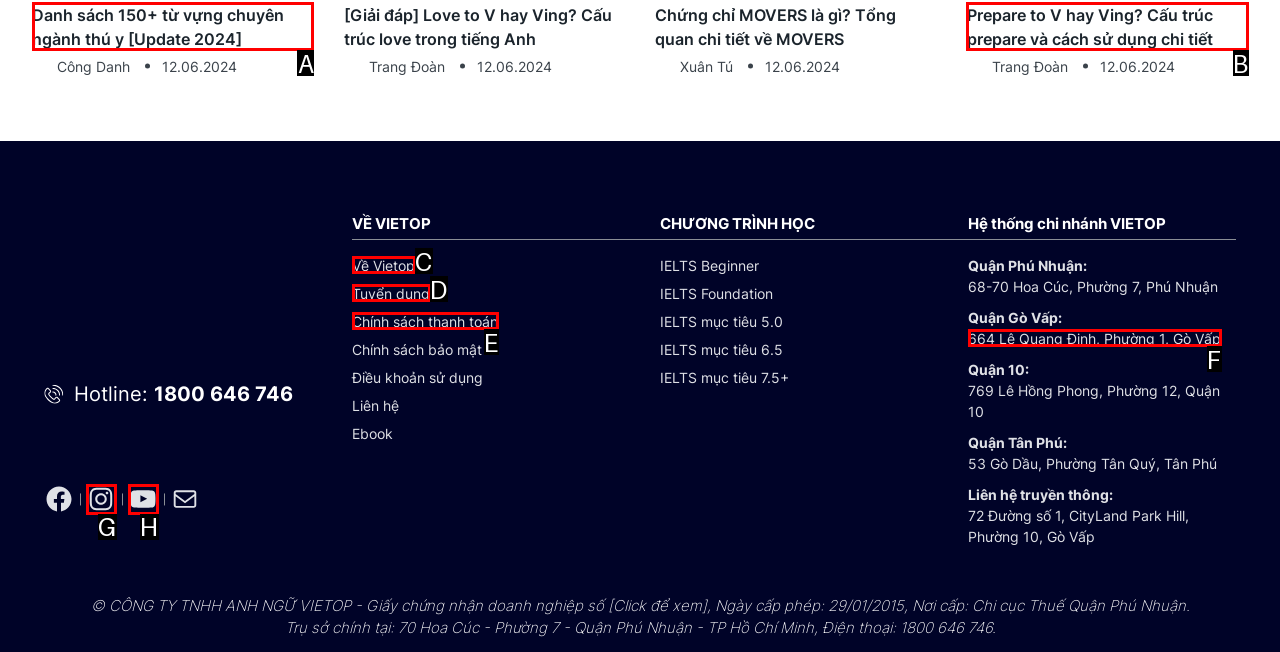Pick the HTML element that corresponds to the description: YouTube
Answer with the letter of the correct option from the given choices directly.

H